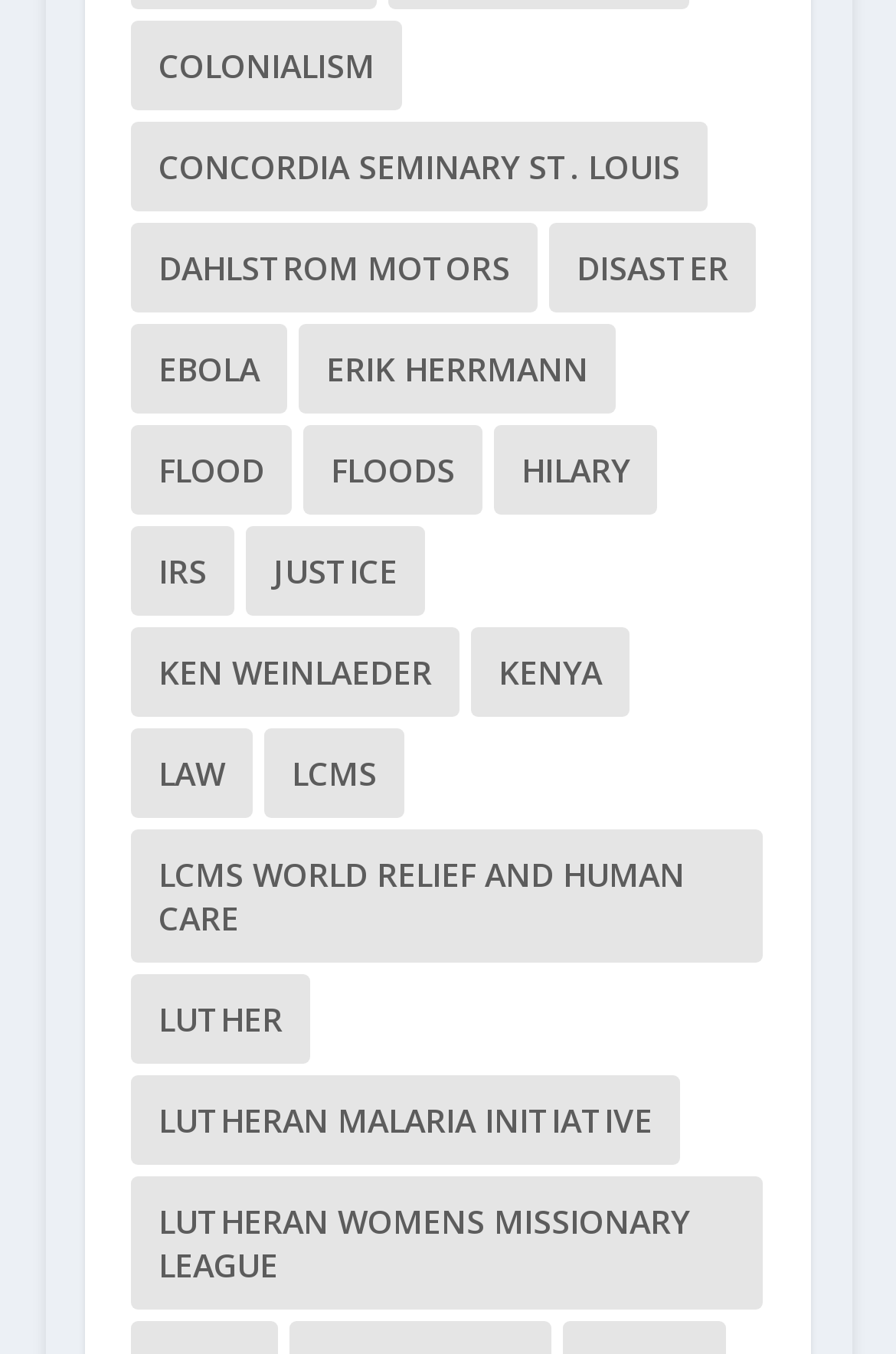Identify the bounding box coordinates of the section to be clicked to complete the task described by the following instruction: "click on colonialism". The coordinates should be four float numbers between 0 and 1, formatted as [left, top, right, bottom].

[0.146, 0.015, 0.449, 0.081]